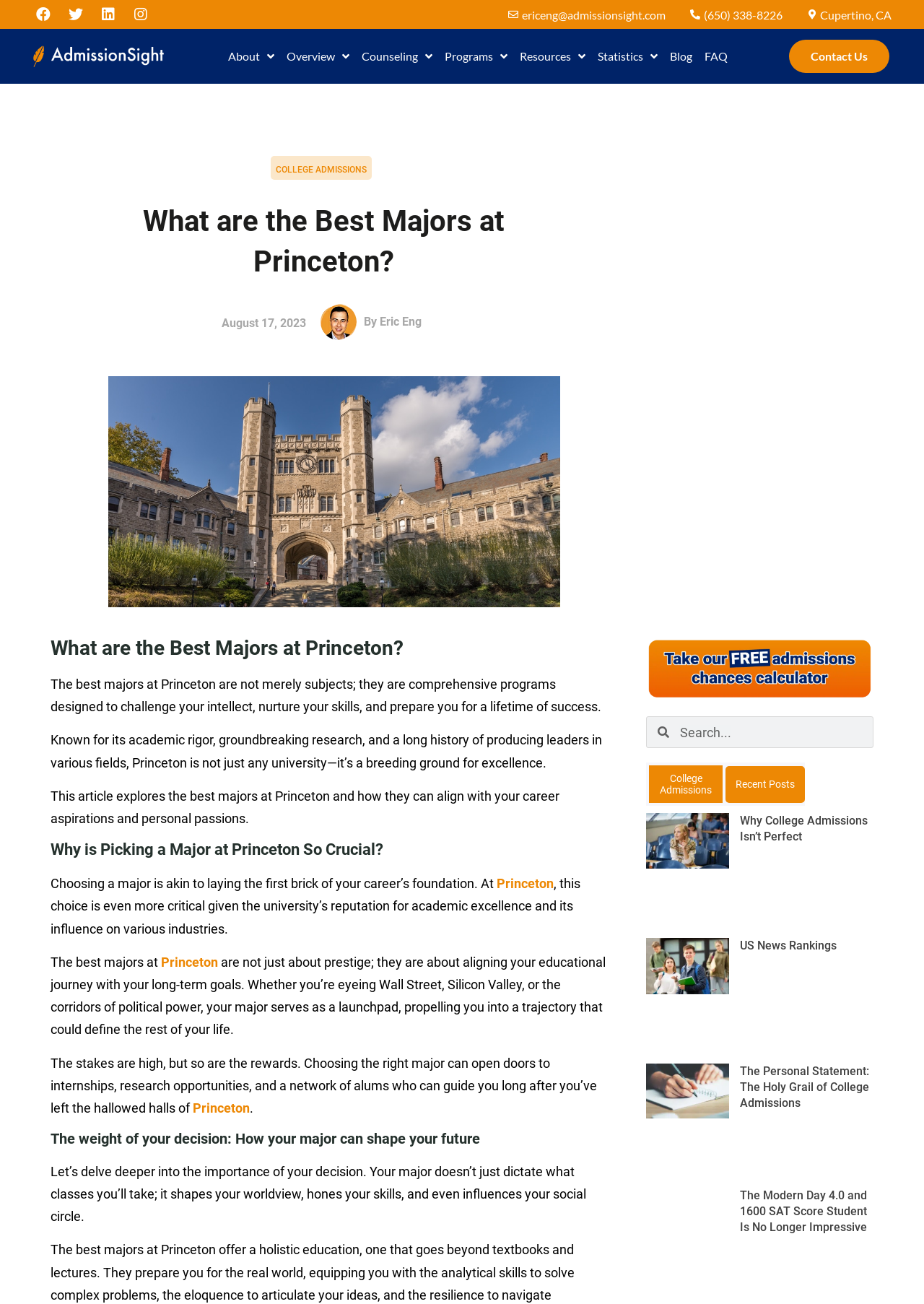Elaborate on the different components and information displayed on the webpage.

This webpage is about exploring the best majors at Princeton University and how they can align with one's career aspirations and personal passions. At the top of the page, there are social media links, including Facebook, Twitter, LinkedIn, and Instagram, followed by a contact email and phone number. Below that, there is a logo of AdmissionSight, which is an image. 

To the right of the logo, there is a navigation menu with links to "About", "Overview", "Counseling", "Programs", "Resources", "Statistics", "Blog", "FAQ", and "Contact Us". 

Below the navigation menu, there is a heading that reads "What are the Best Majors at Princeton?" followed by a subheading that says "The best majors at Princeton are not merely subjects; they are comprehensive programs designed to challenge your intellect, nurture your skills, and prepare you for a lifetime of success." 

The article then explores the importance of choosing a major at Princeton, stating that it is crucial for one's career aspirations and personal passions. There are several headings and subheadings throughout the article, including "Why is Picking a Major at Princeton So Crucial?", "The weight of your decision: How your major can shape your future", and "The stakes are high, but so are the rewards." 

On the right side of the page, there is a search bar and a button that says "College Admissions" and another button that says "Recent Posts". Below that, there are several article previews with images, headings, and links to the full articles. The articles are about college admissions, including topics such as why college admissions isn't perfect, US News rankings, and the personal statement.